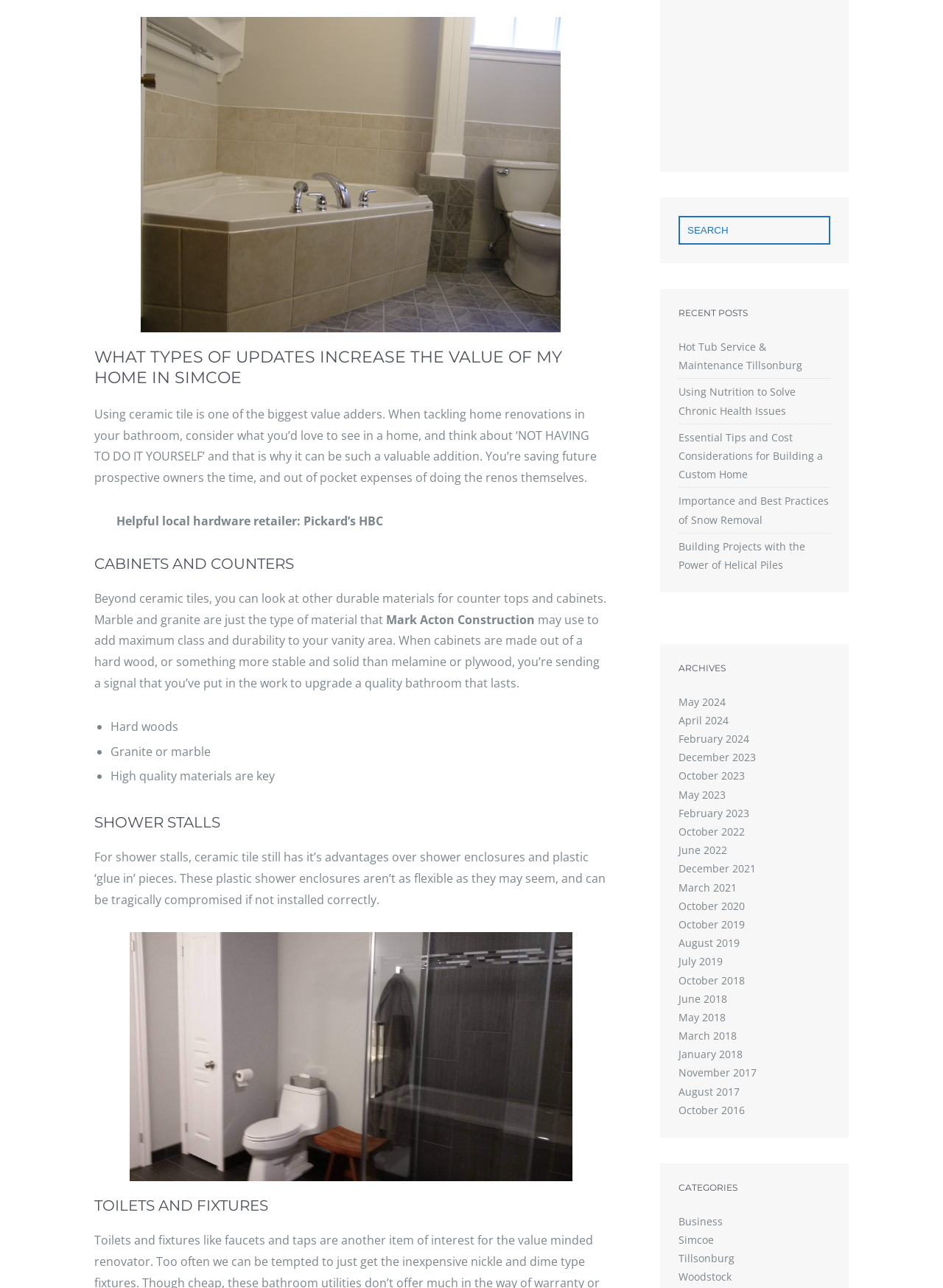Using the description: "August 2017", determine the UI element's bounding box coordinates. Ensure the coordinates are in the format of four float numbers between 0 and 1, i.e., [left, top, right, bottom].

[0.72, 0.842, 0.784, 0.853]